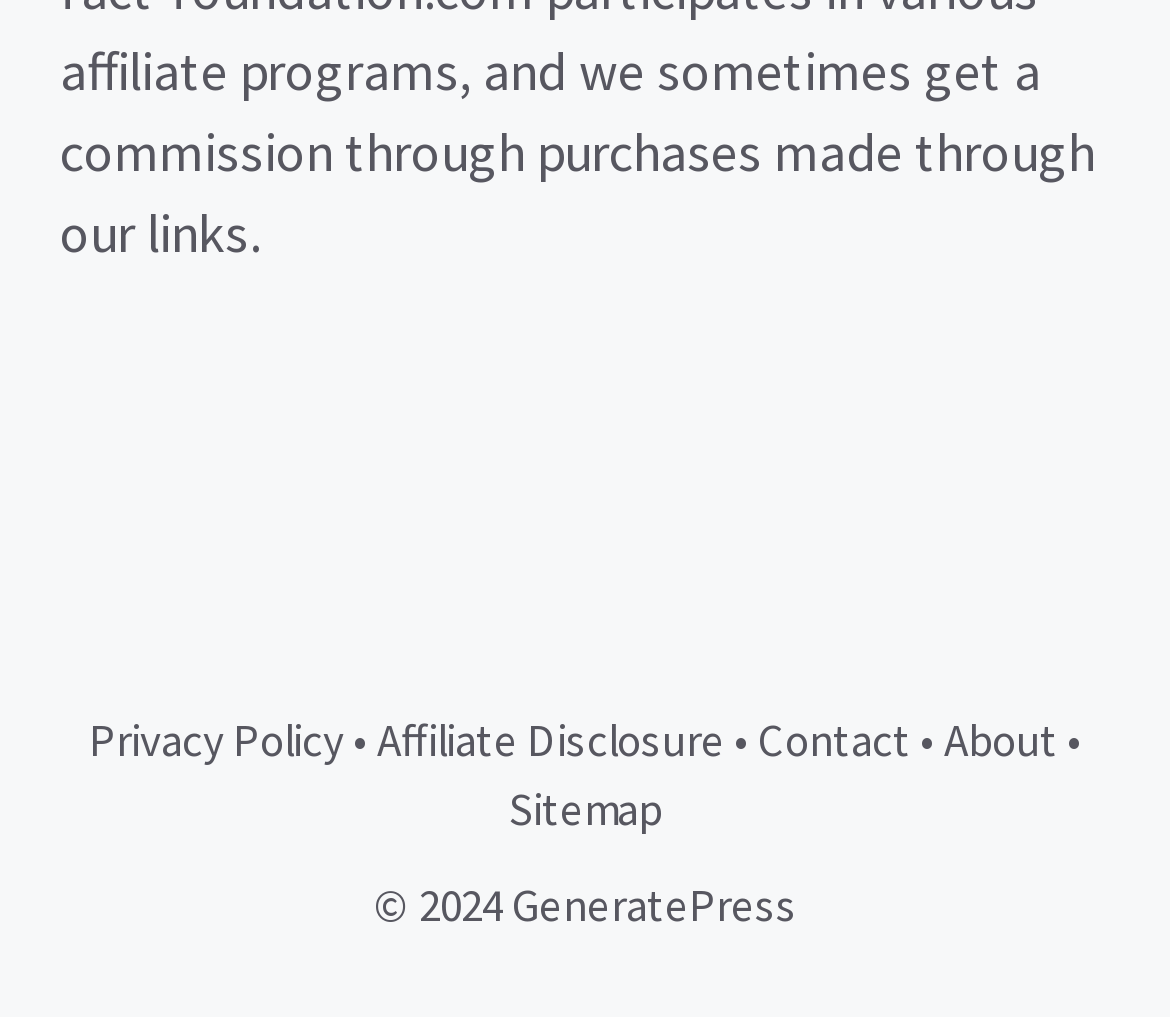Answer briefly with one word or phrase:
How many links are in the complementary section?

5